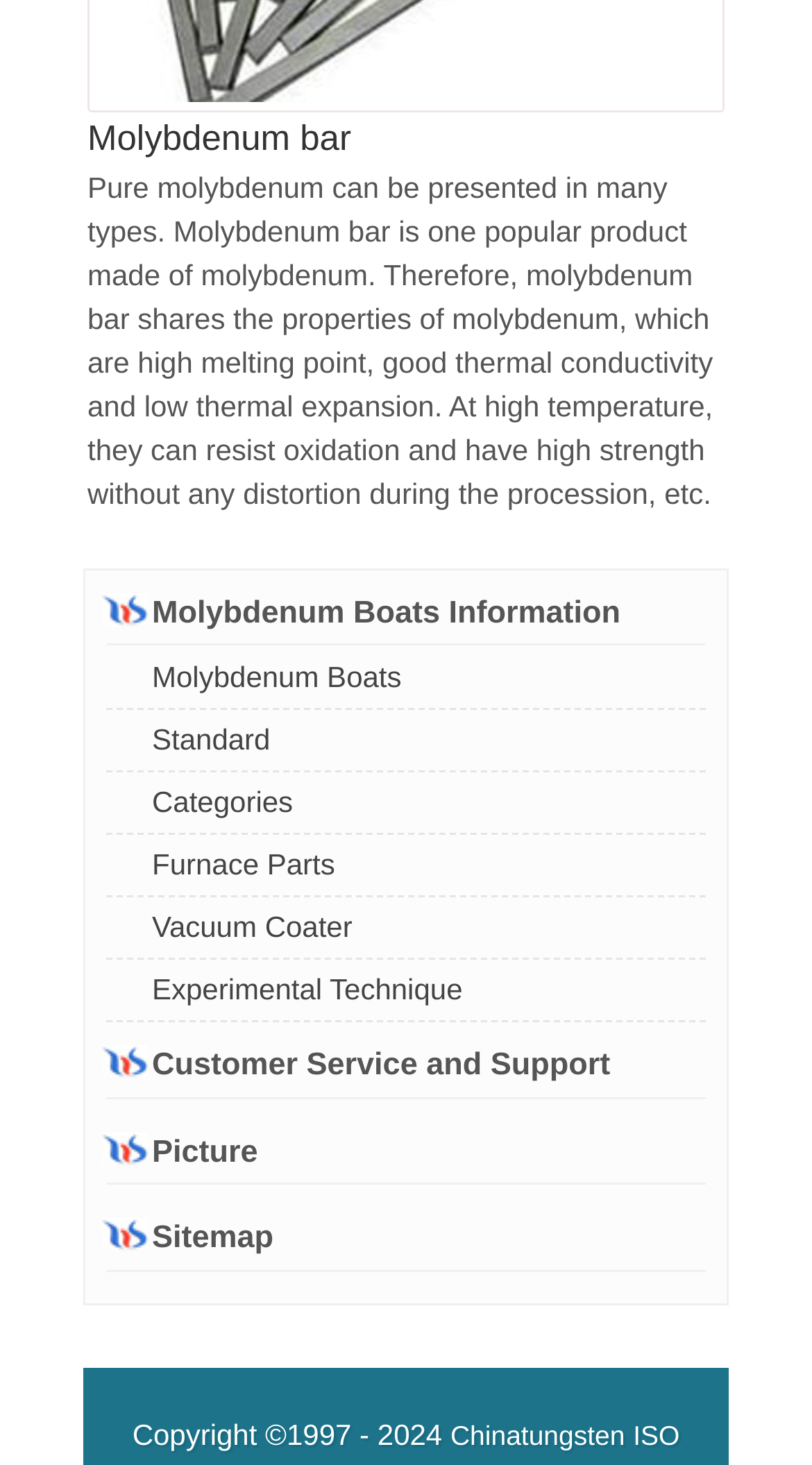How many headings are on the webpage?
Answer the question with as much detail as possible.

The webpage has four headings: 'Molybdenum Boats Information', 'Customer Service and Support', 'Picture', and 'Sitemap'.